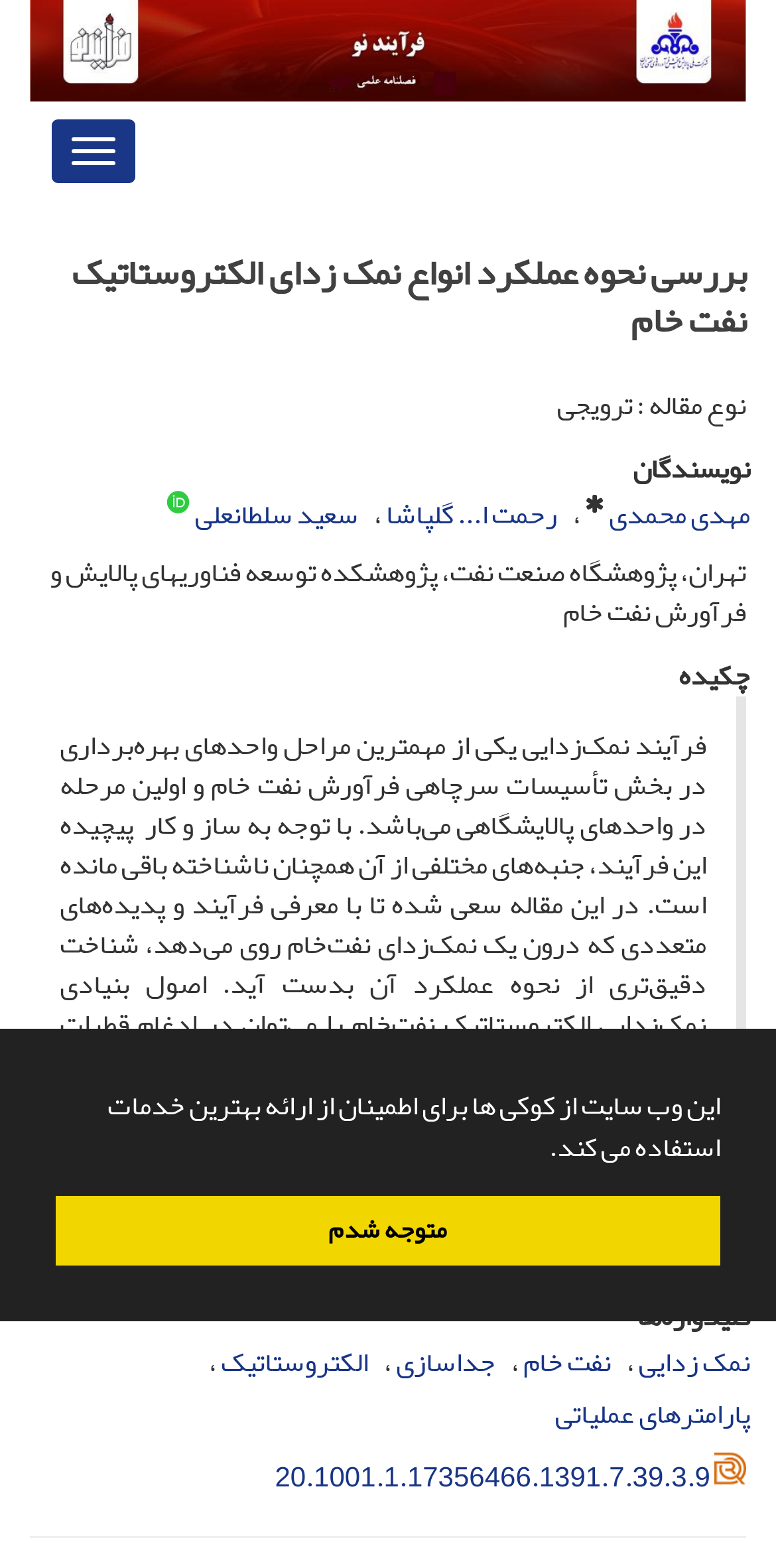Provide the bounding box coordinates for the specified HTML element described in this description: "الکتروستاتیک". The coordinates should be four float numbers ranging from 0 to 1, in the format [left, top, right, bottom].

[0.285, 0.851, 0.474, 0.885]